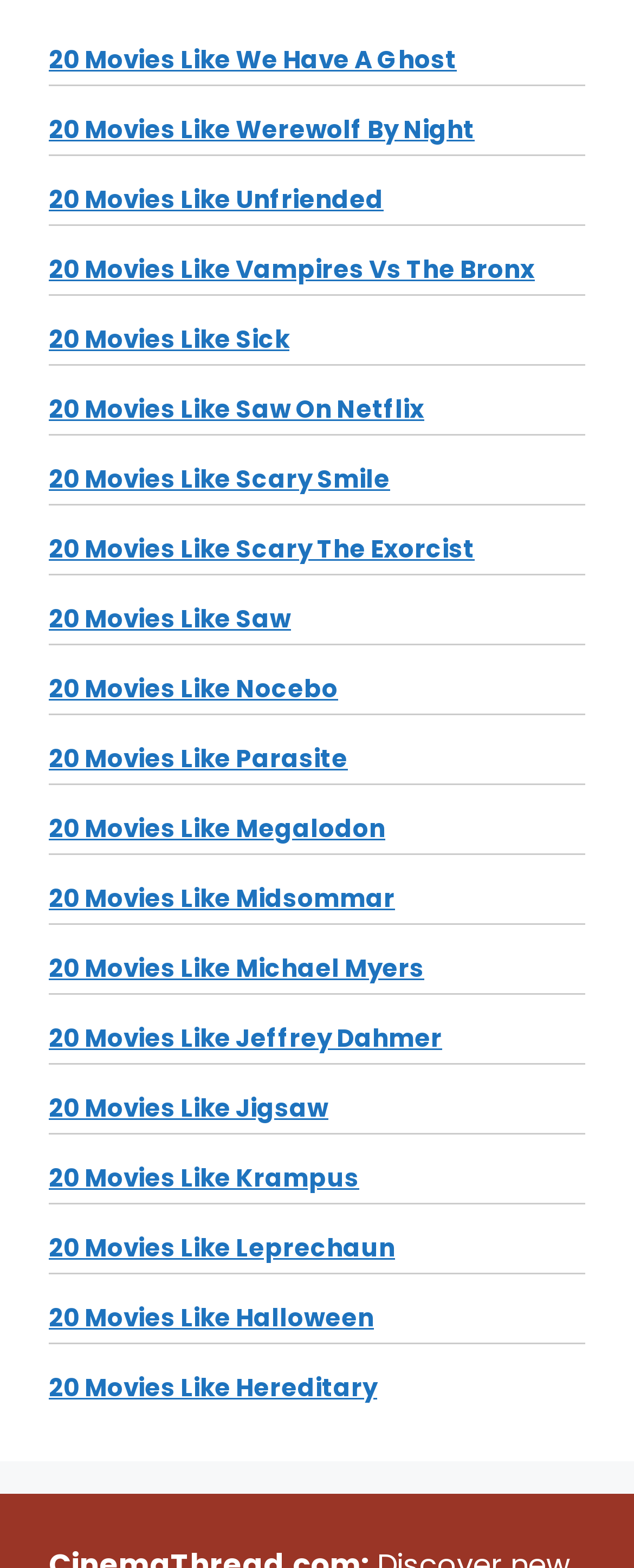Find the bounding box coordinates of the element you need to click on to perform this action: 'download Medieval Dynasty torrent'. The coordinates should be represented by four float values between 0 and 1, in the format [left, top, right, bottom].

None